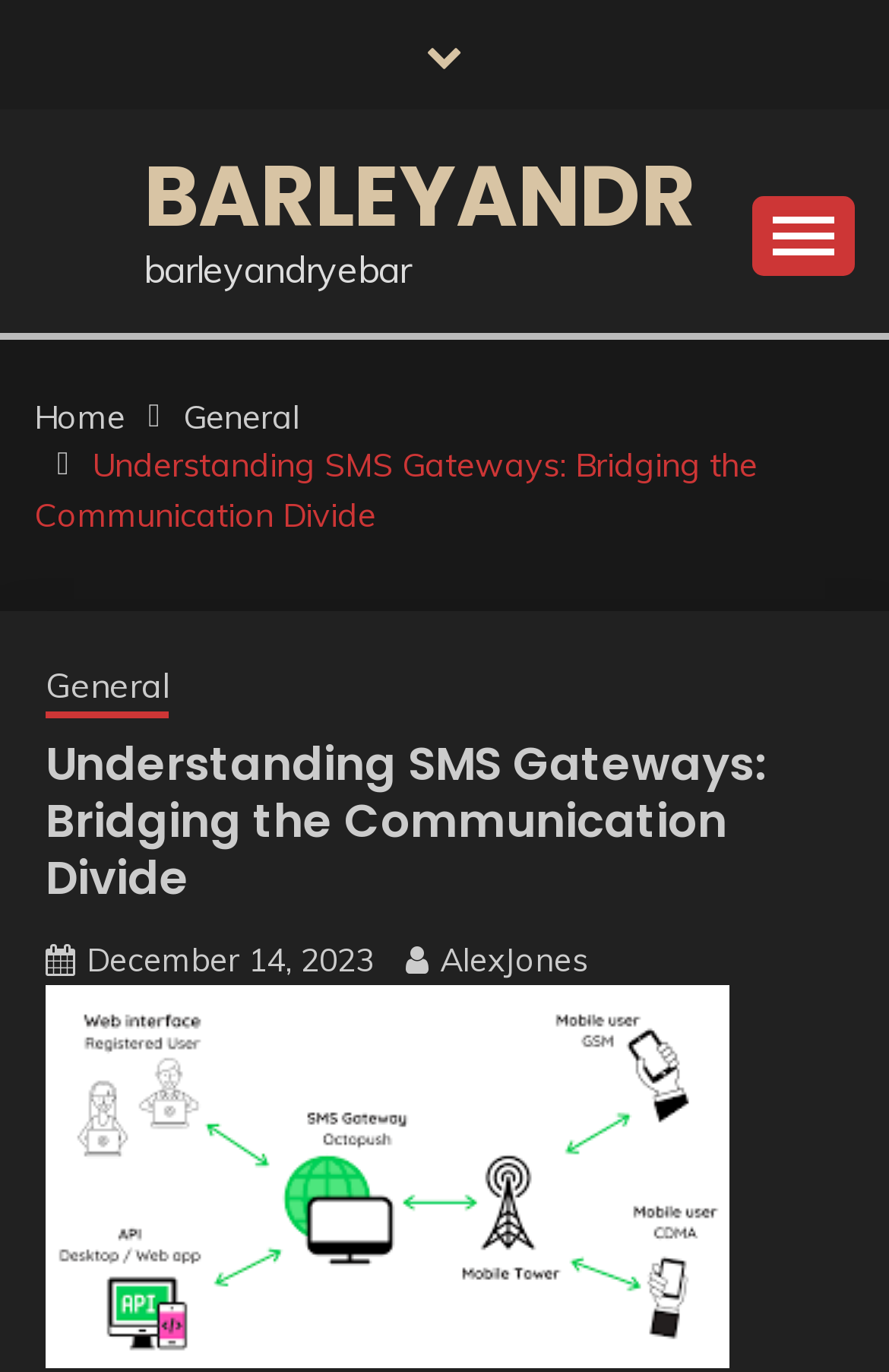What is the category of the article?
Could you answer the question in a detailed manner, providing as much information as possible?

I found the answer by looking at the link with the text 'General' which is located in the breadcrumbs navigation, indicating the category of the article.